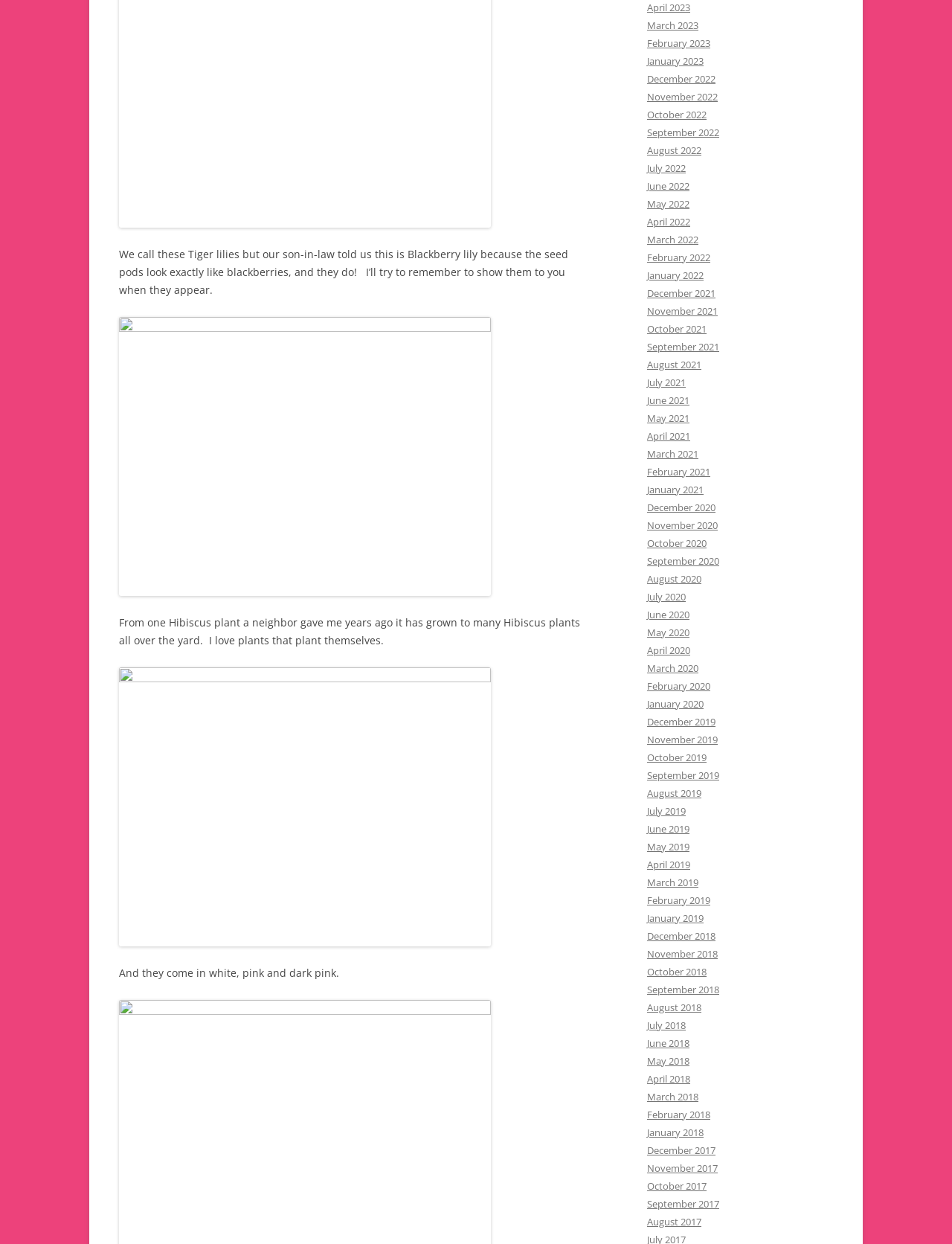Please determine the bounding box coordinates of the clickable area required to carry out the following instruction: "Read the text about Tiger lilies". The coordinates must be four float numbers between 0 and 1, represented as [left, top, right, bottom].

[0.125, 0.199, 0.597, 0.239]